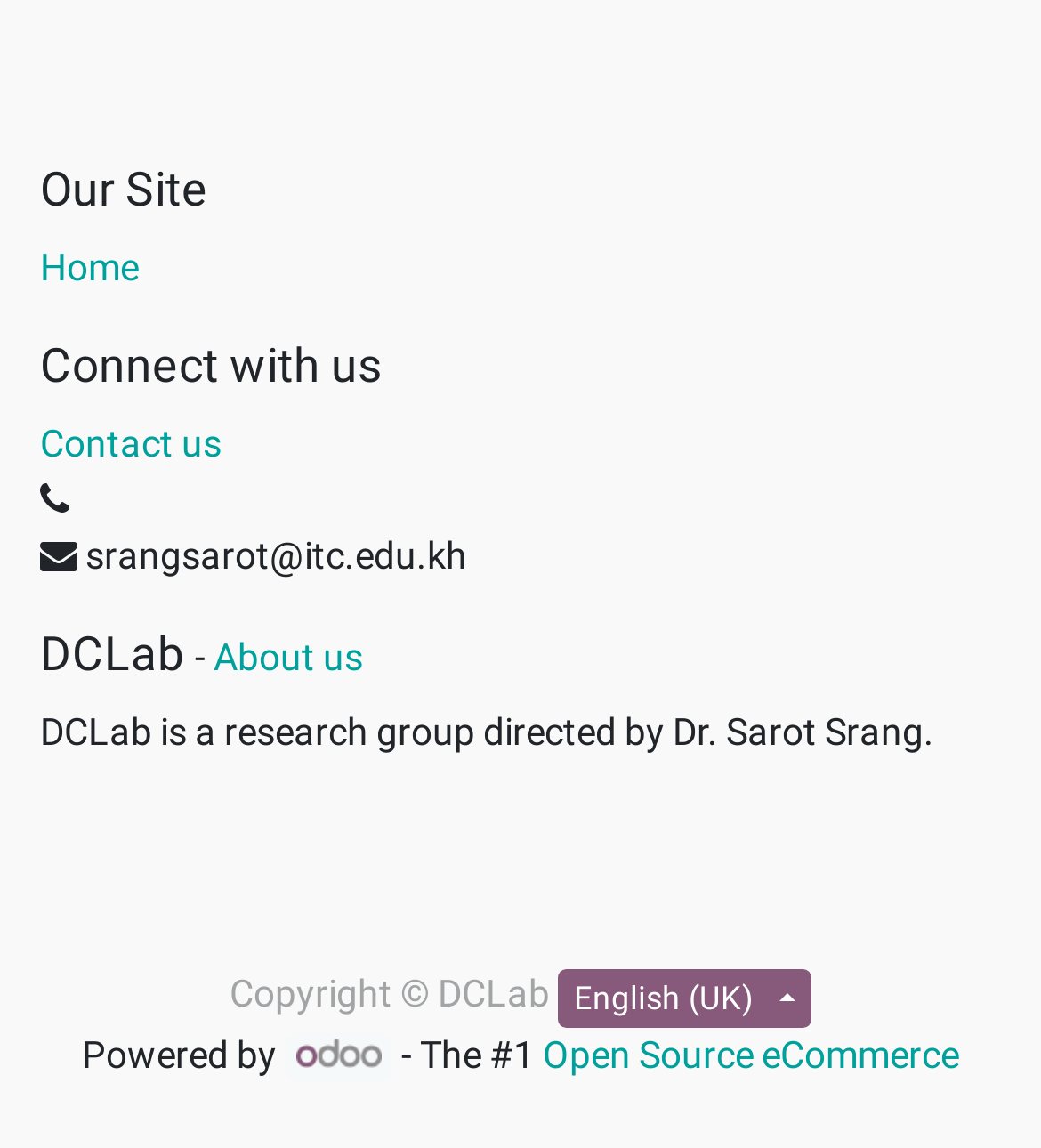What is the name of the eCommerce platform?
Based on the image, respond with a single word or phrase.

Odoo